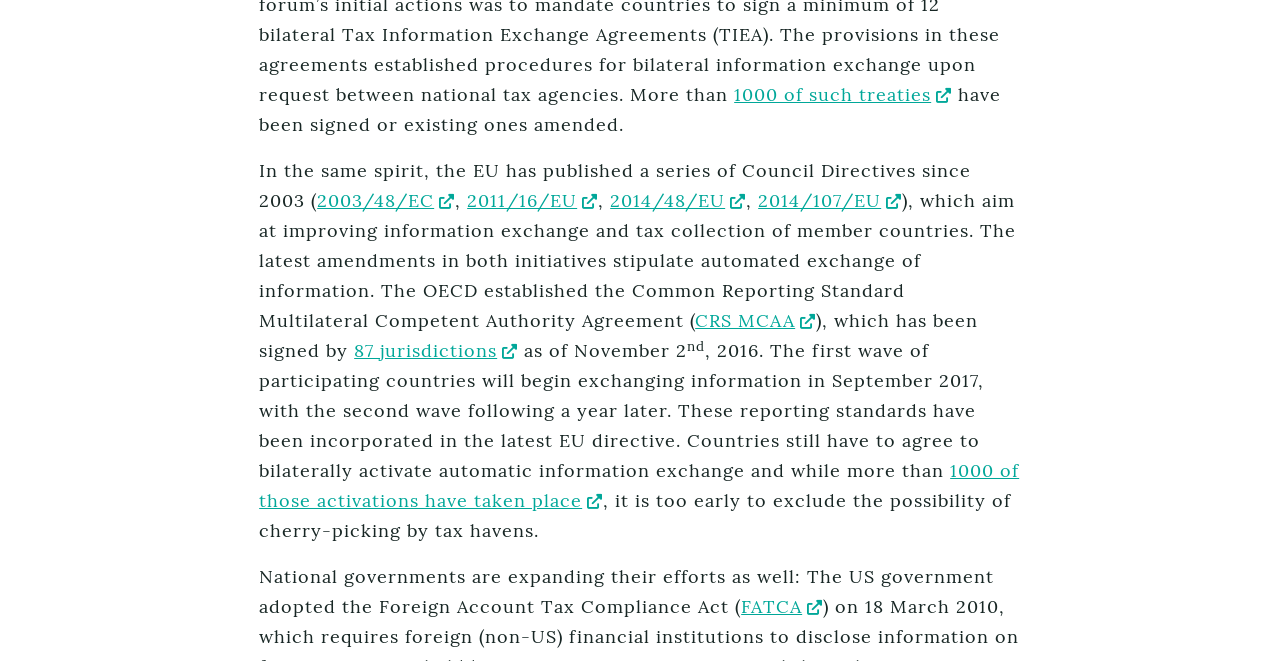Please identify the bounding box coordinates of the element on the webpage that should be clicked to follow this instruction: "Visit the webpage about 2003/48/EC". The bounding box coordinates should be given as four float numbers between 0 and 1, formatted as [left, top, right, bottom].

[0.248, 0.287, 0.356, 0.321]